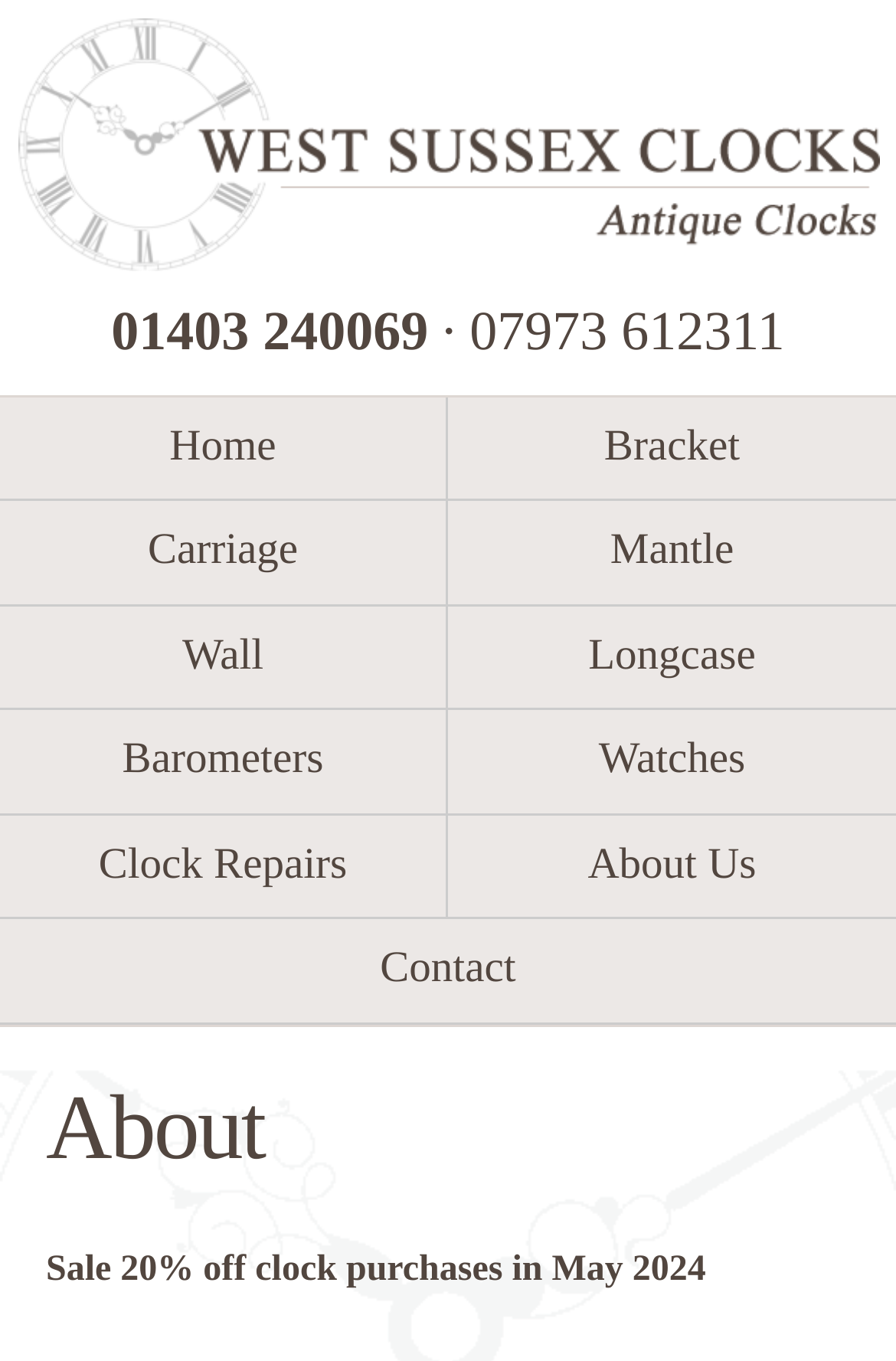Highlight the bounding box coordinates of the region I should click on to meet the following instruction: "go to the About Us page".

[0.5, 0.599, 1.0, 0.675]